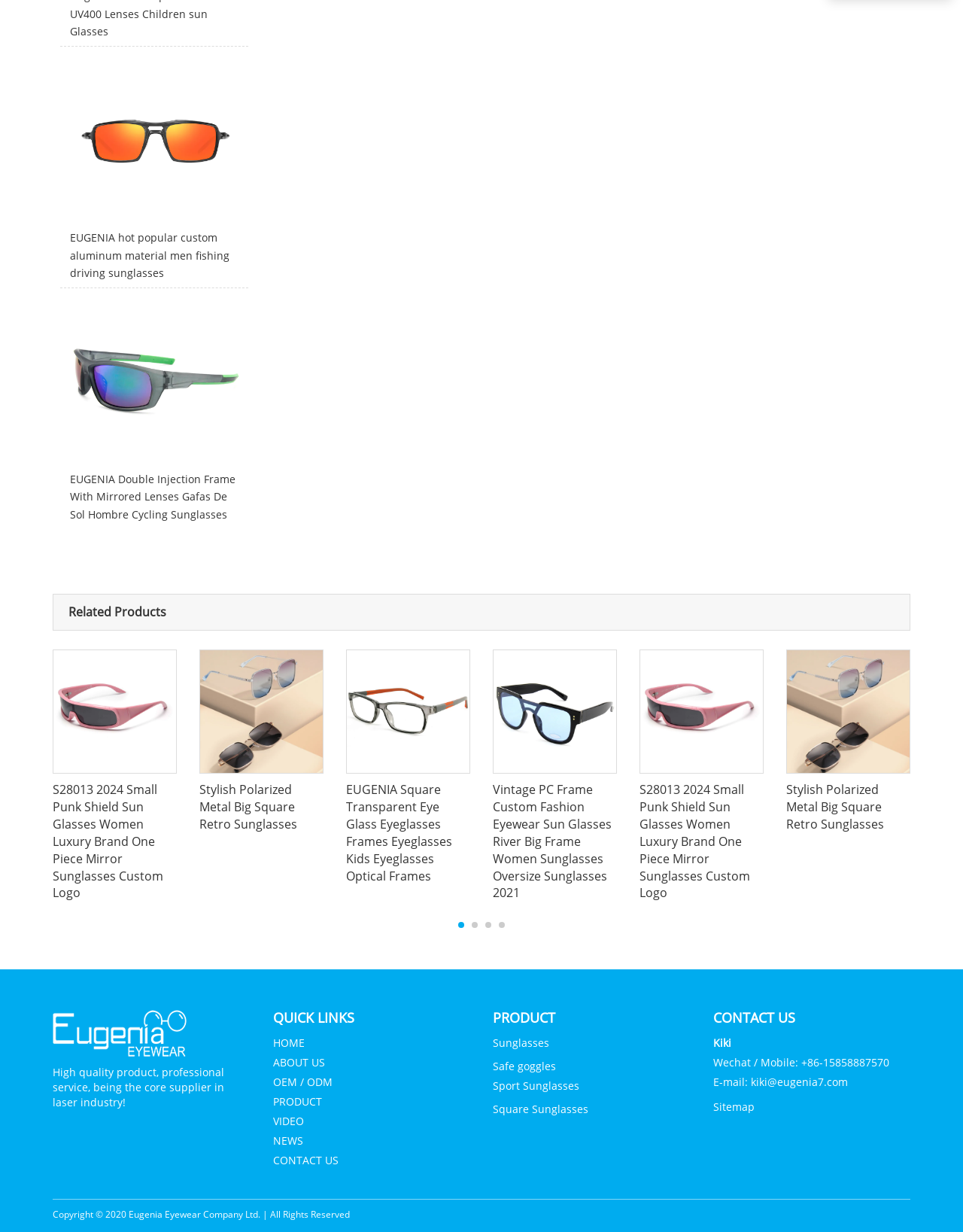Respond with a single word or phrase:
What type of products are displayed on this webpage?

Sunglasses